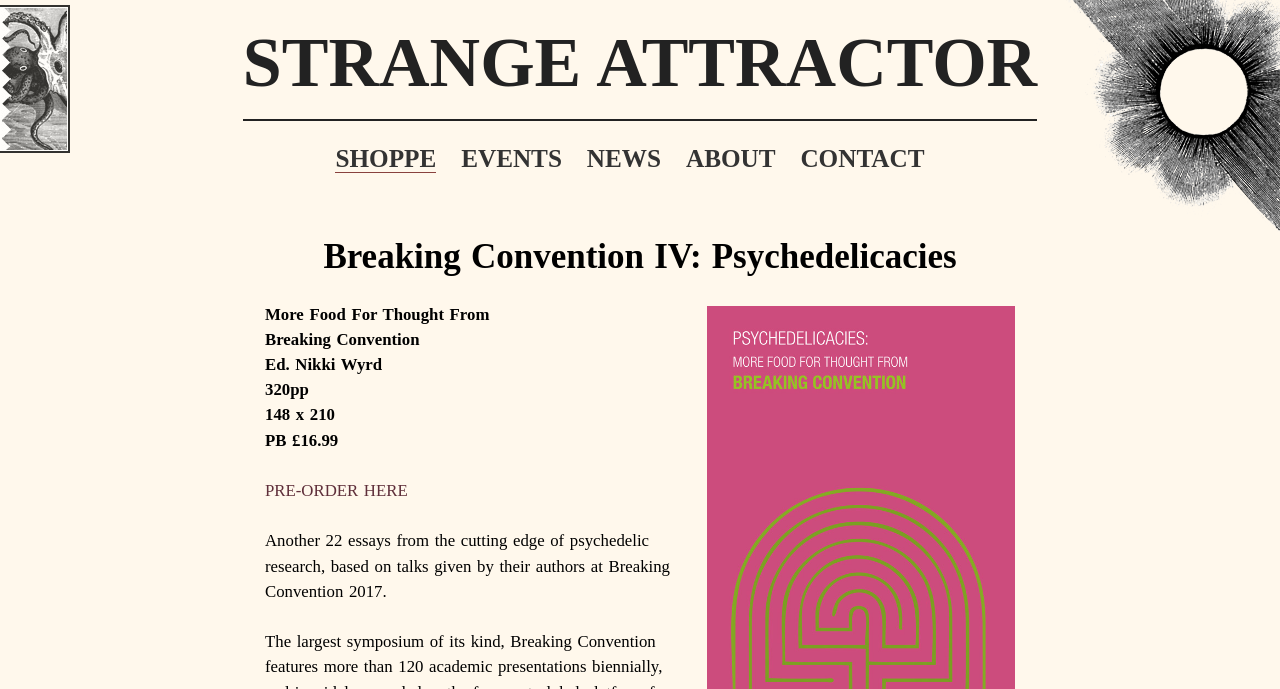What is the price of the paperback book?
Could you give a comprehensive explanation in response to this question?

I found this information in the book description section, where it is explicitly stated that the paperback book costs £16.99.